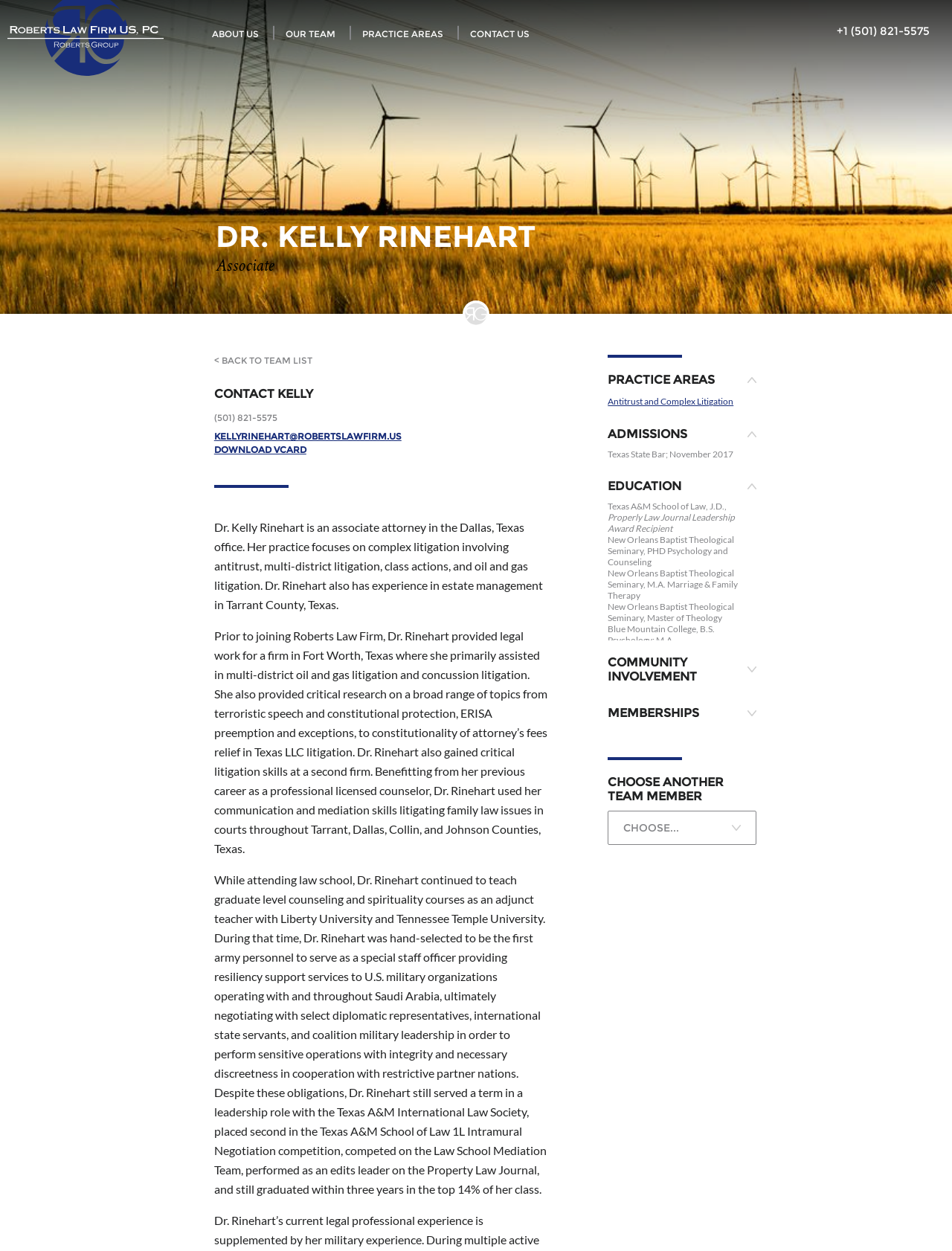Summarize the webpage in an elaborate manner.

This webpage is about Dr. Kelly Rinehart, an associate attorney at Roberts Law Firm. At the top left corner, there is a logo of Roberts Group. Below the logo, there are five navigation links: "ABOUT US", "OUR TEAM", "PRACTICE AREAS", and "CONTACT US". On the top right corner, there is a phone number "+1 (501) 821-5575".

The main content of the webpage is divided into several sections. The first section is about Dr. Kelly Rinehart's profile, with a heading "DR. KELLY RINEHART" and a subheading "Associate". Below the profile heading, there is a link to go back to the team list and a heading "CONTACT KELLY" with a phone number and an email address.

The next section is a brief description of Dr. Rinehart's practice areas, followed by a longer biography that describes her experience and skills in complex litigation, estate management, and family law. The biography is divided into three paragraphs.

Below the biography, there are several sections that list Dr. Rinehart's practice areas, admissions, education, community involvement, and memberships. Each section has a heading and a list of relevant information, with some sections having icons or images.

On the right side of the webpage, there is a section that allows users to choose another team member. There is a heading "CHOOSE ANOTHER TEAM MEMBER" and a combobox that allows users to select a team member.